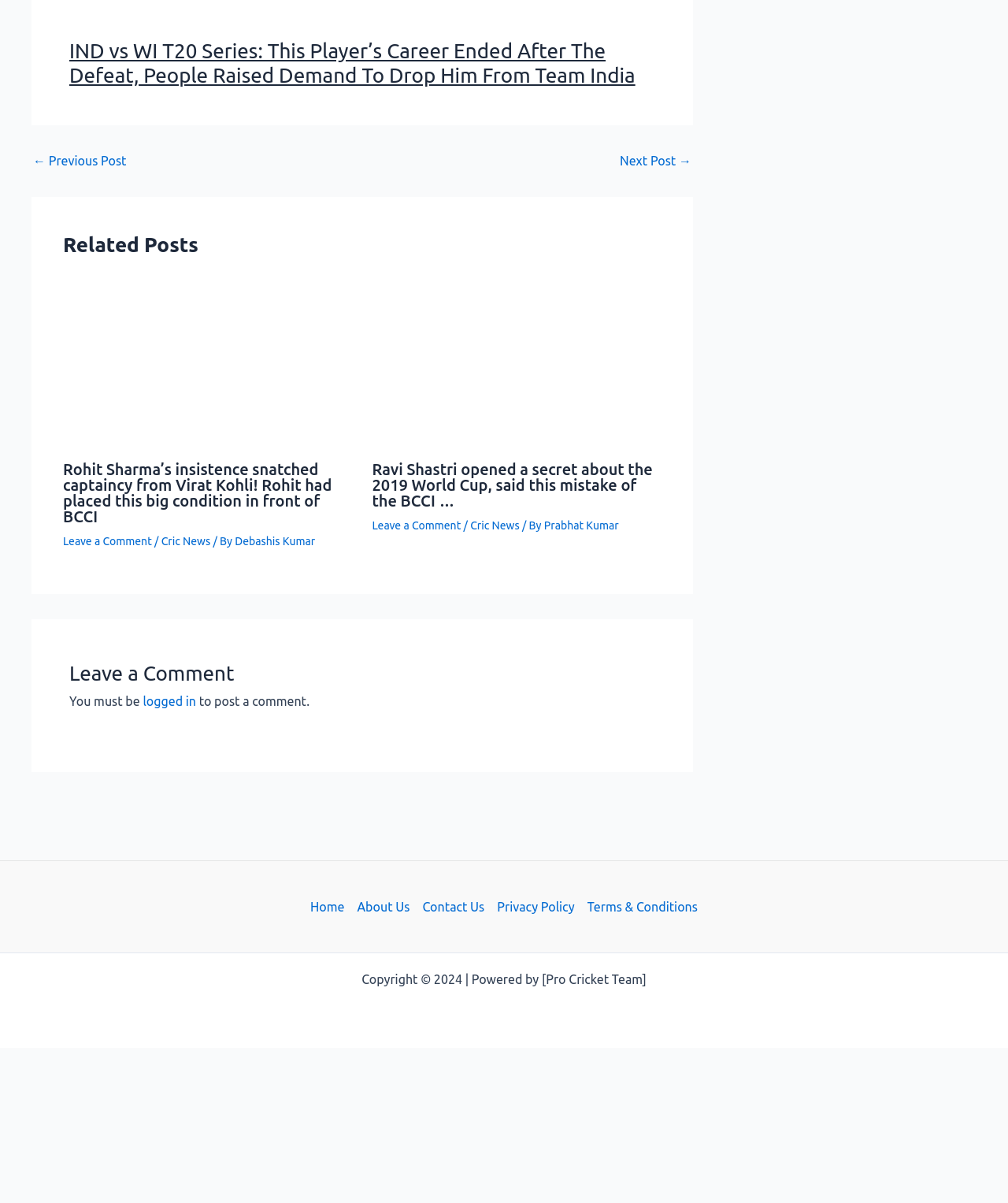Provide the bounding box coordinates of the HTML element described by the text: "← Previous Post".

[0.033, 0.129, 0.125, 0.139]